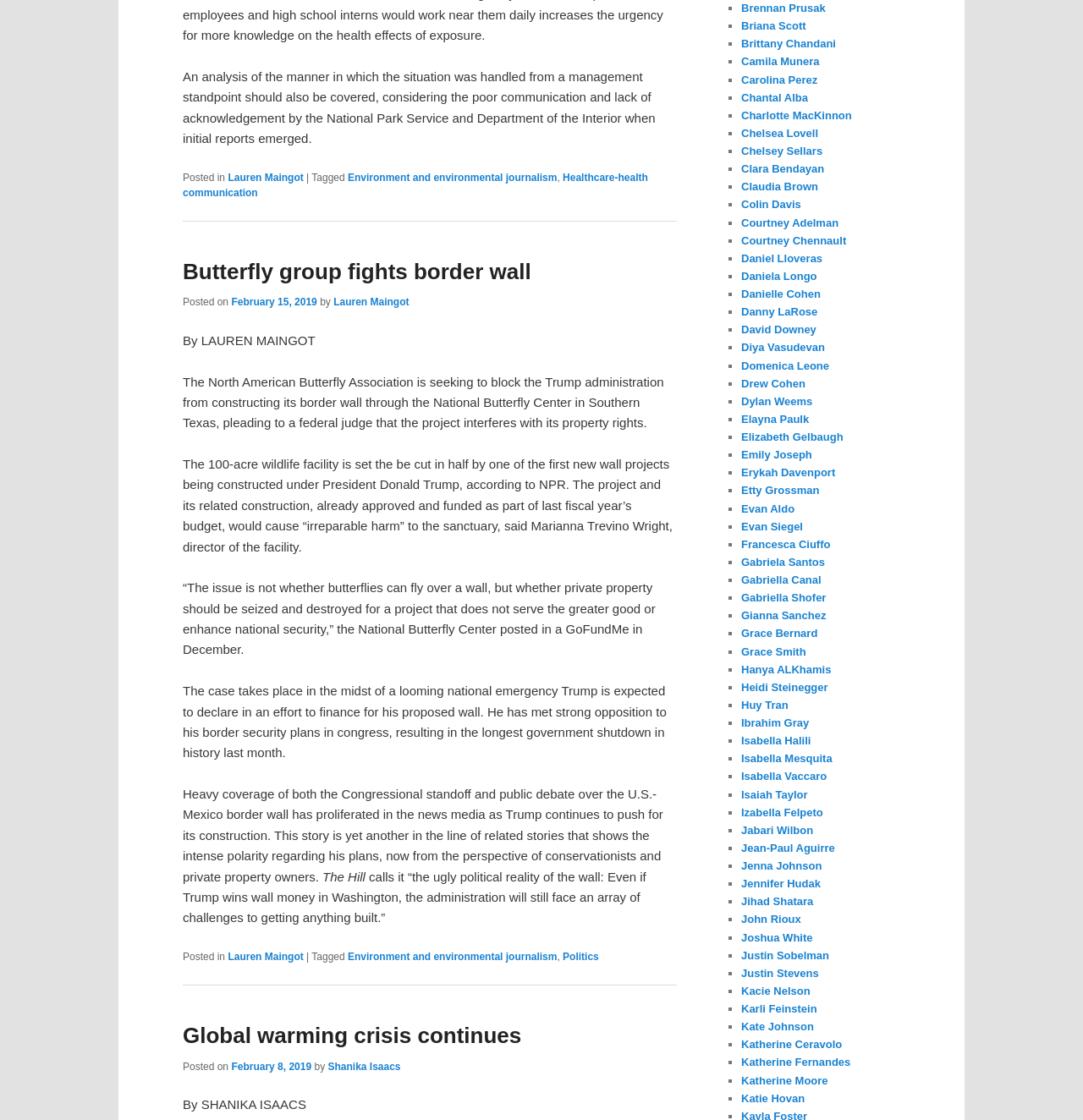Identify the bounding box coordinates of the element that should be clicked to fulfill this task: "Click on the link 'Brennan Prusak'". The coordinates should be provided as four float numbers between 0 and 1, i.e., [left, top, right, bottom].

[0.684, 0.002, 0.762, 0.013]